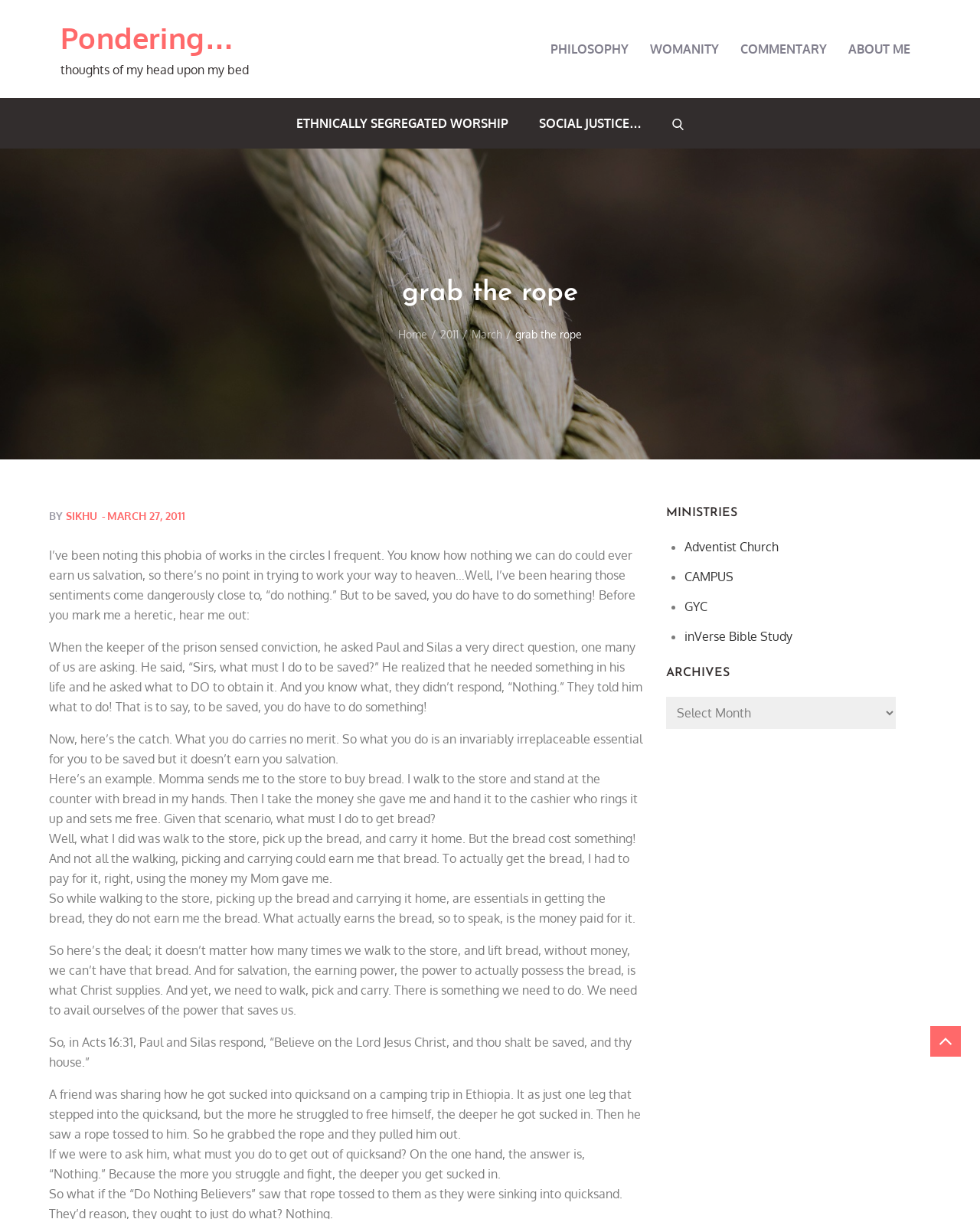Given the element description, predict the bounding box coordinates in the format (top-left x, top-left y, bottom-right x, bottom-right y). Make sure all values are between 0 and 1. Here is the element description: inVerse Bible Study

[0.699, 0.516, 0.809, 0.528]